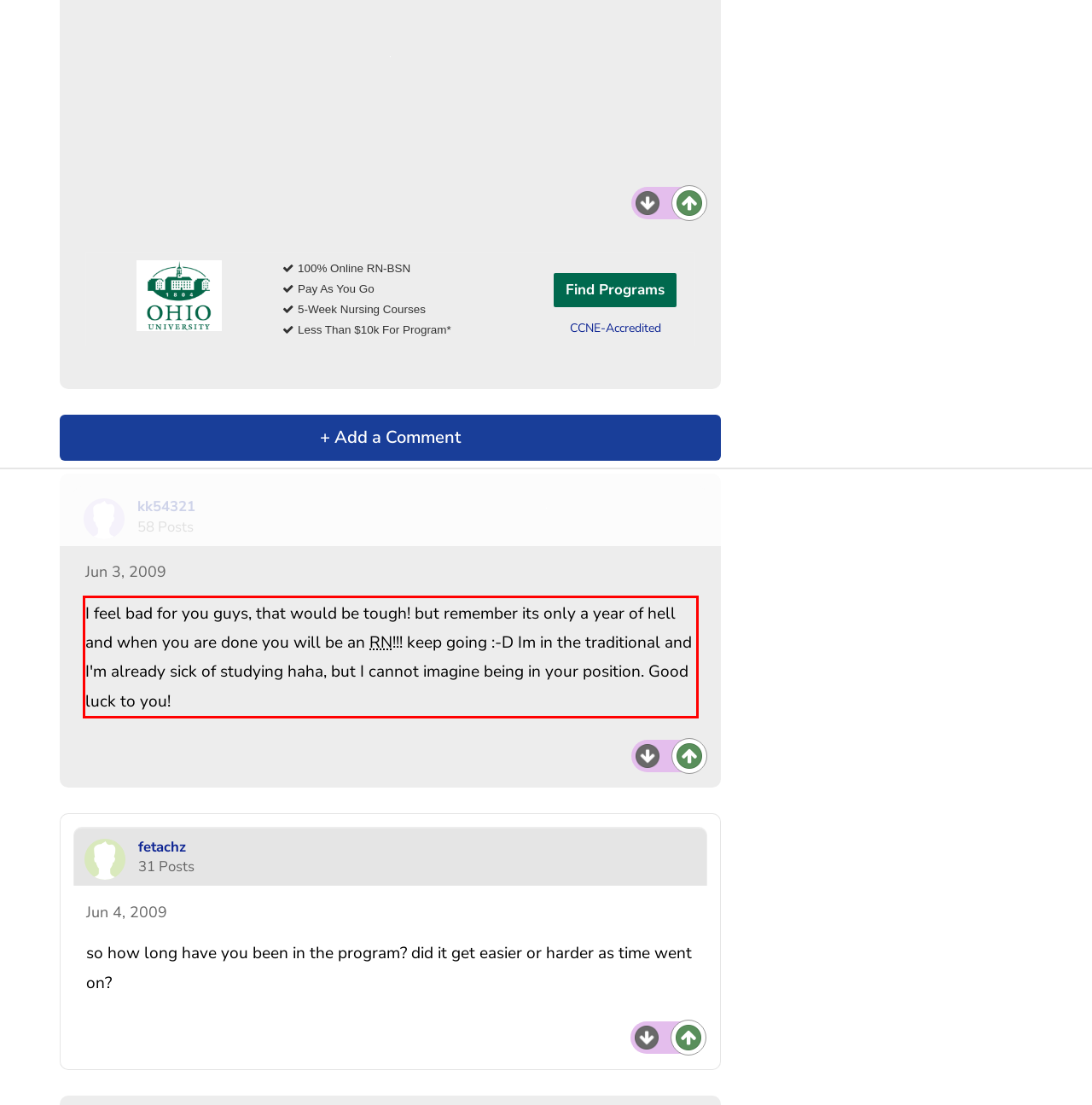You are provided with a screenshot of a webpage that includes a UI element enclosed in a red rectangle. Extract the text content inside this red rectangle.

I feel bad for you guys, that would be tough! but remember its only a year of hell and when you are done you will be an RN!!! keep going :-D Im in the traditional and I'm already sick of studying haha, but I cannot imagine being in your position. Good luck to you!